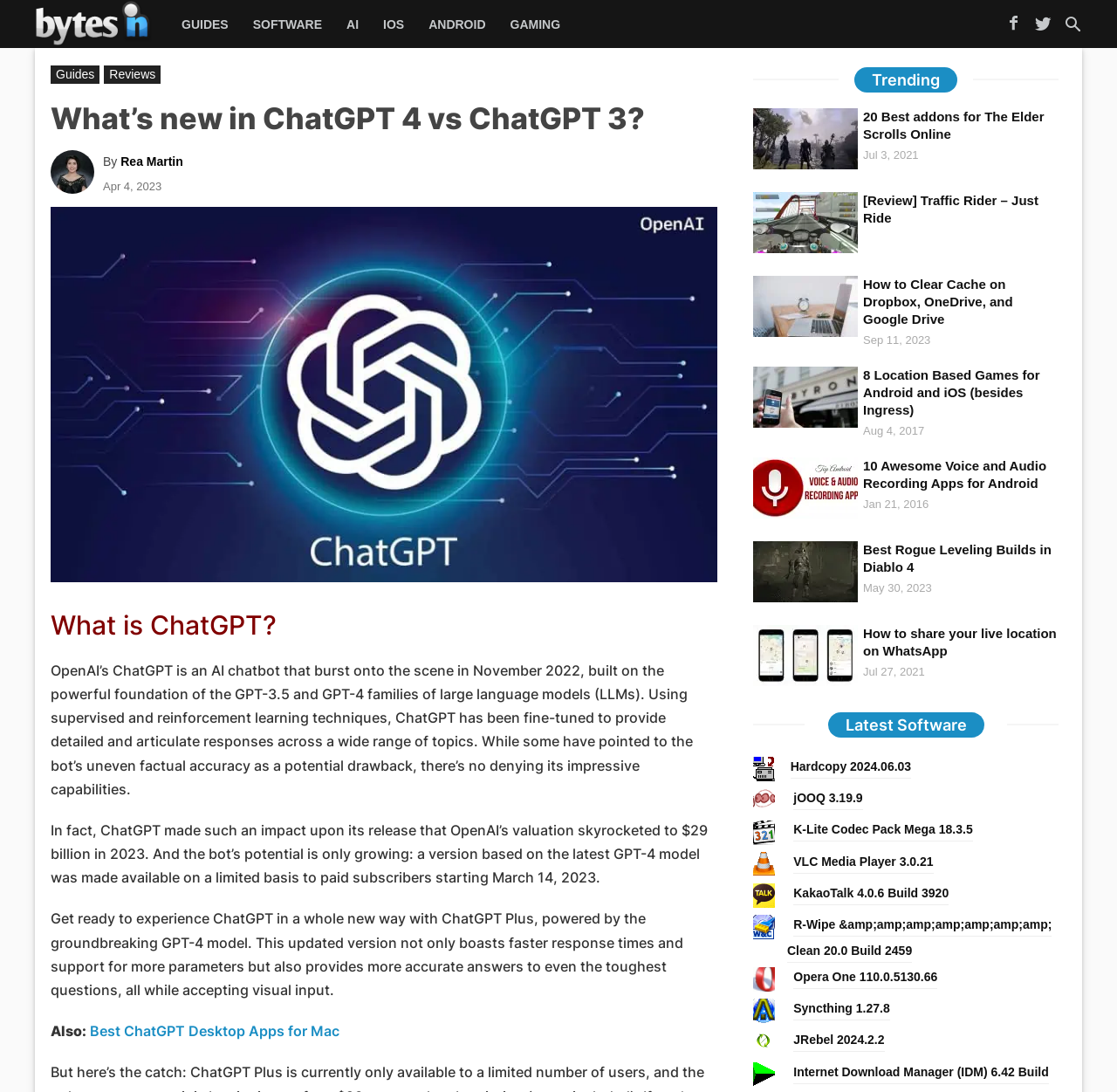Provide the bounding box coordinates of the area you need to click to execute the following instruction: "Click the 'GUIDES' link".

[0.152, 0.002, 0.215, 0.043]